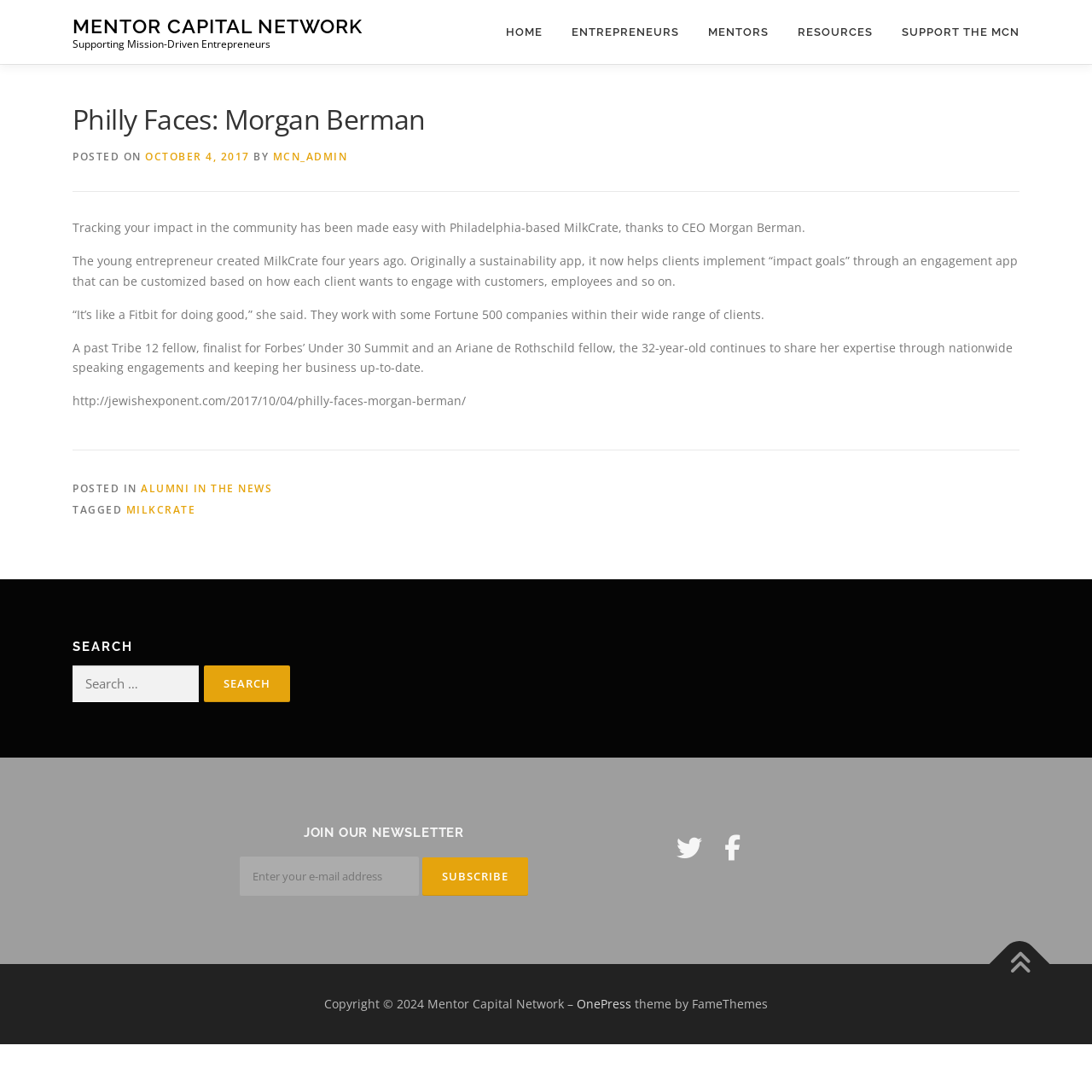Determine the bounding box coordinates of the section I need to click to execute the following instruction: "Subscribe to the newsletter". Provide the coordinates as four float numbers between 0 and 1, i.e., [left, top, right, bottom].

[0.387, 0.785, 0.484, 0.821]